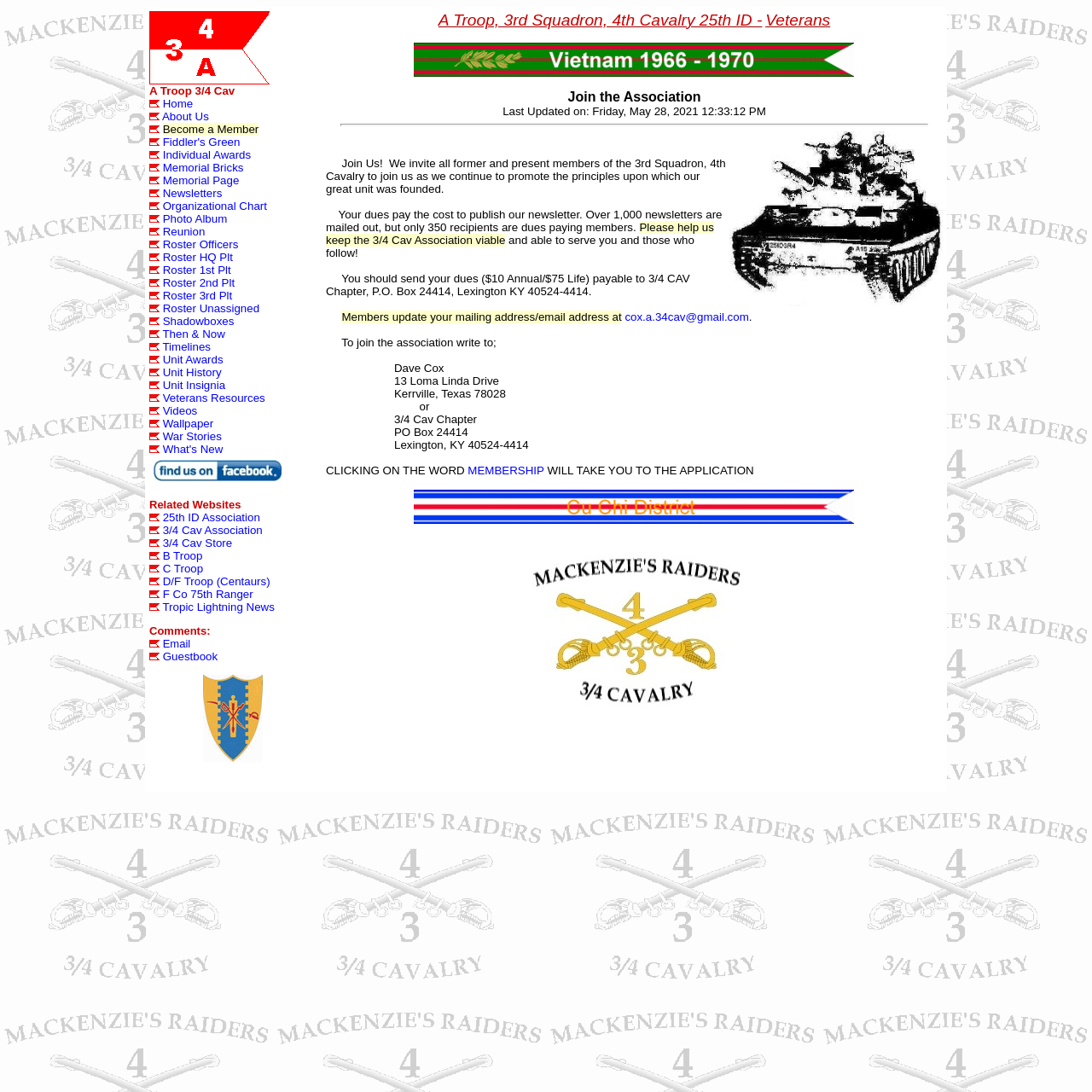Determine the bounding box coordinates of the clickable region to carry out the instruction: "Click on the Home link".

[0.149, 0.089, 0.177, 0.101]